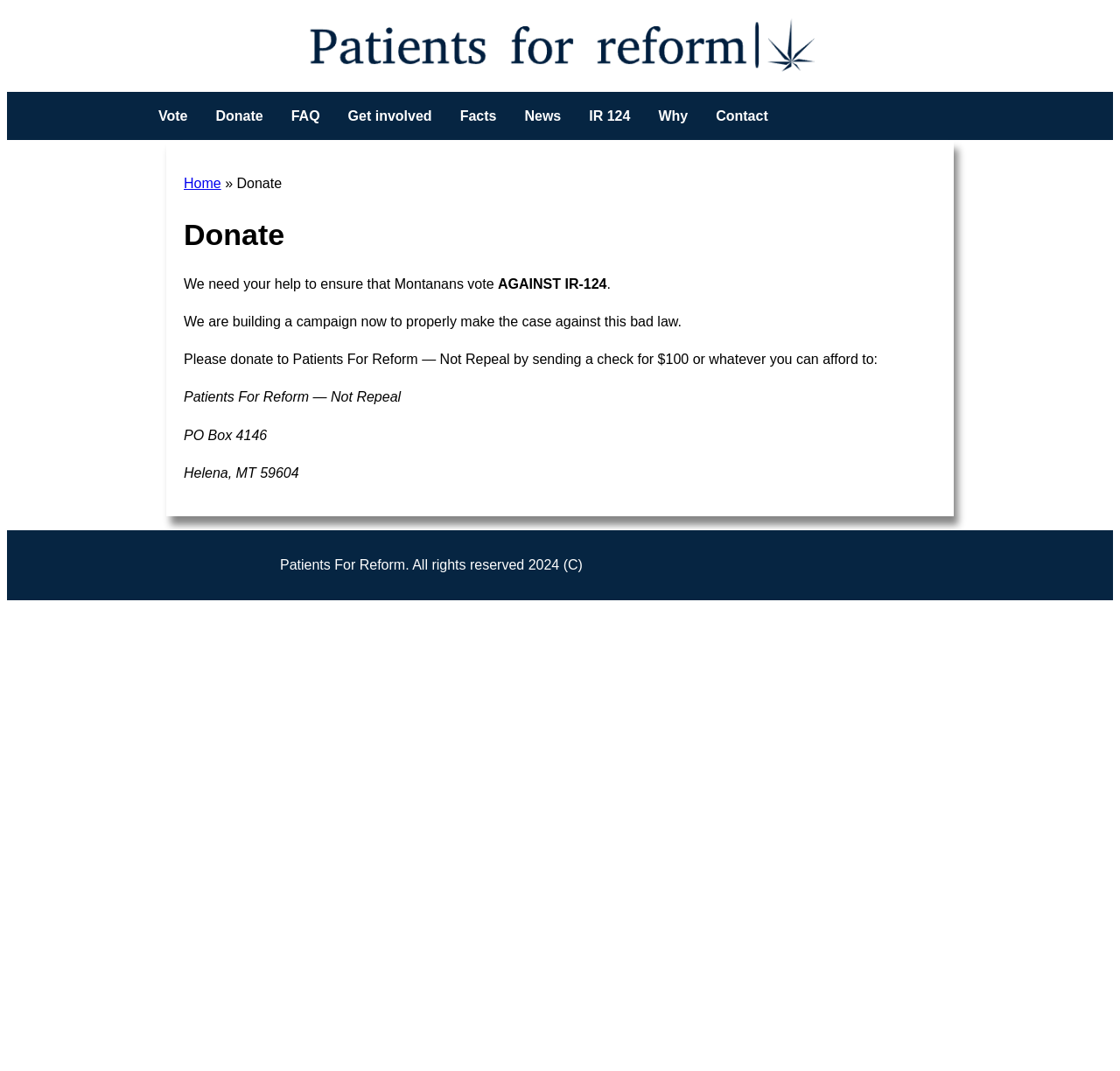Please identify the bounding box coordinates of the clickable region that I should interact with to perform the following instruction: "Click the Home link". The coordinates should be expressed as four float numbers between 0 and 1, i.e., [left, top, right, bottom].

[0.164, 0.164, 0.197, 0.178]